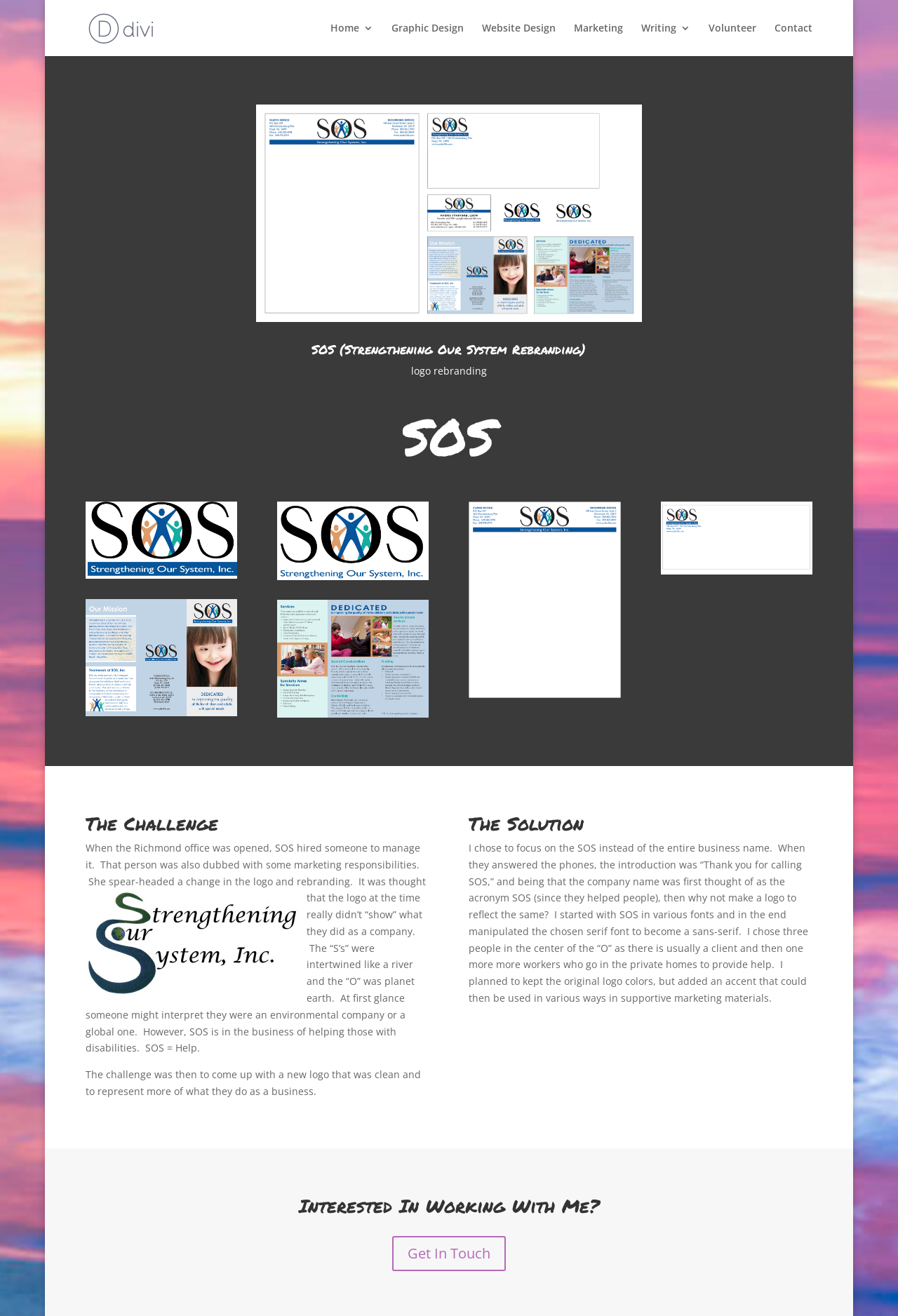Provide a one-word or brief phrase answer to the question:
What is the main challenge faced by SOS?

Logo and rebranding